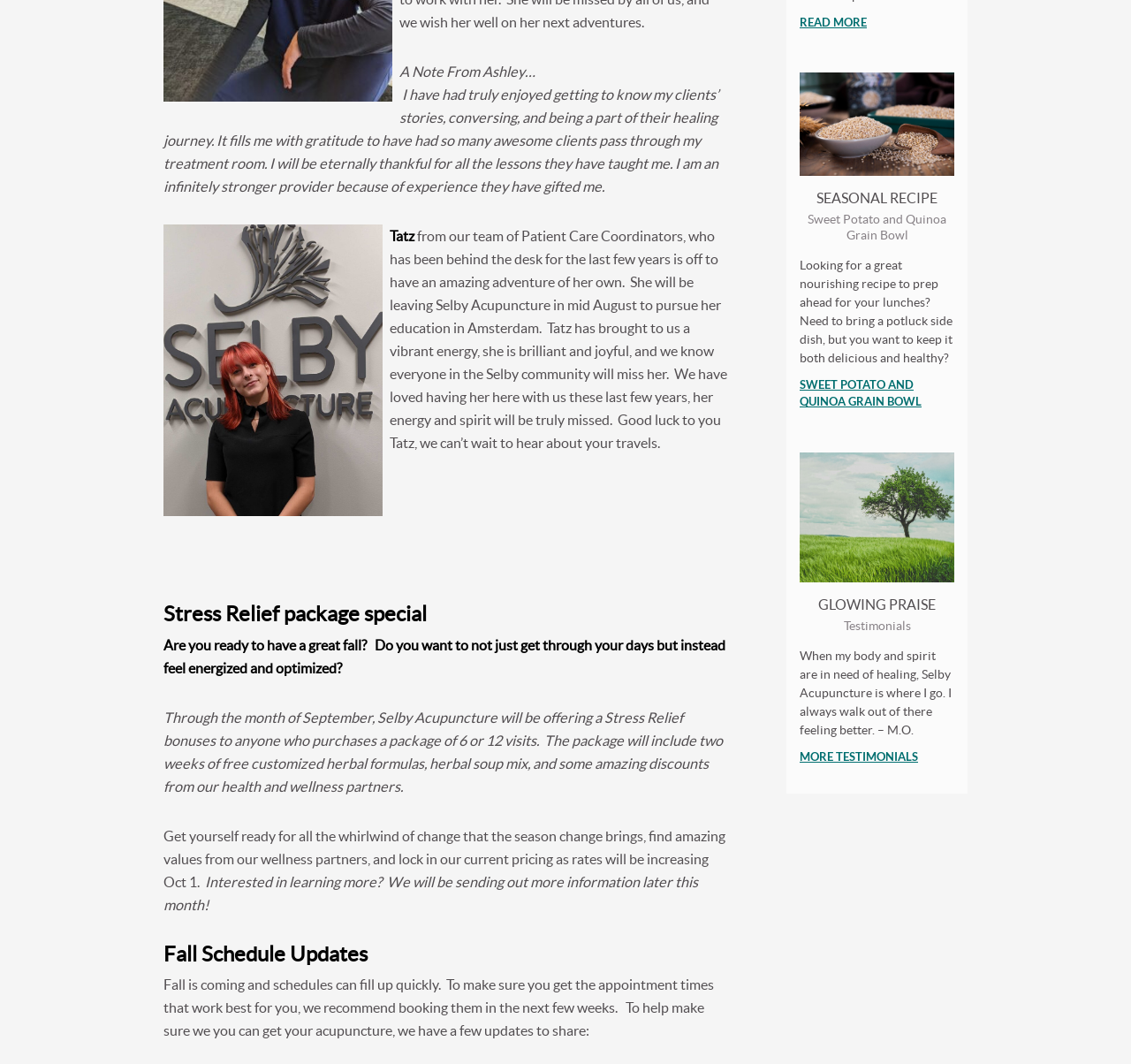From the webpage screenshot, predict the bounding box of the UI element that matches this description: "Wellness Blog".

[0.3, 0.451, 0.988, 0.511]